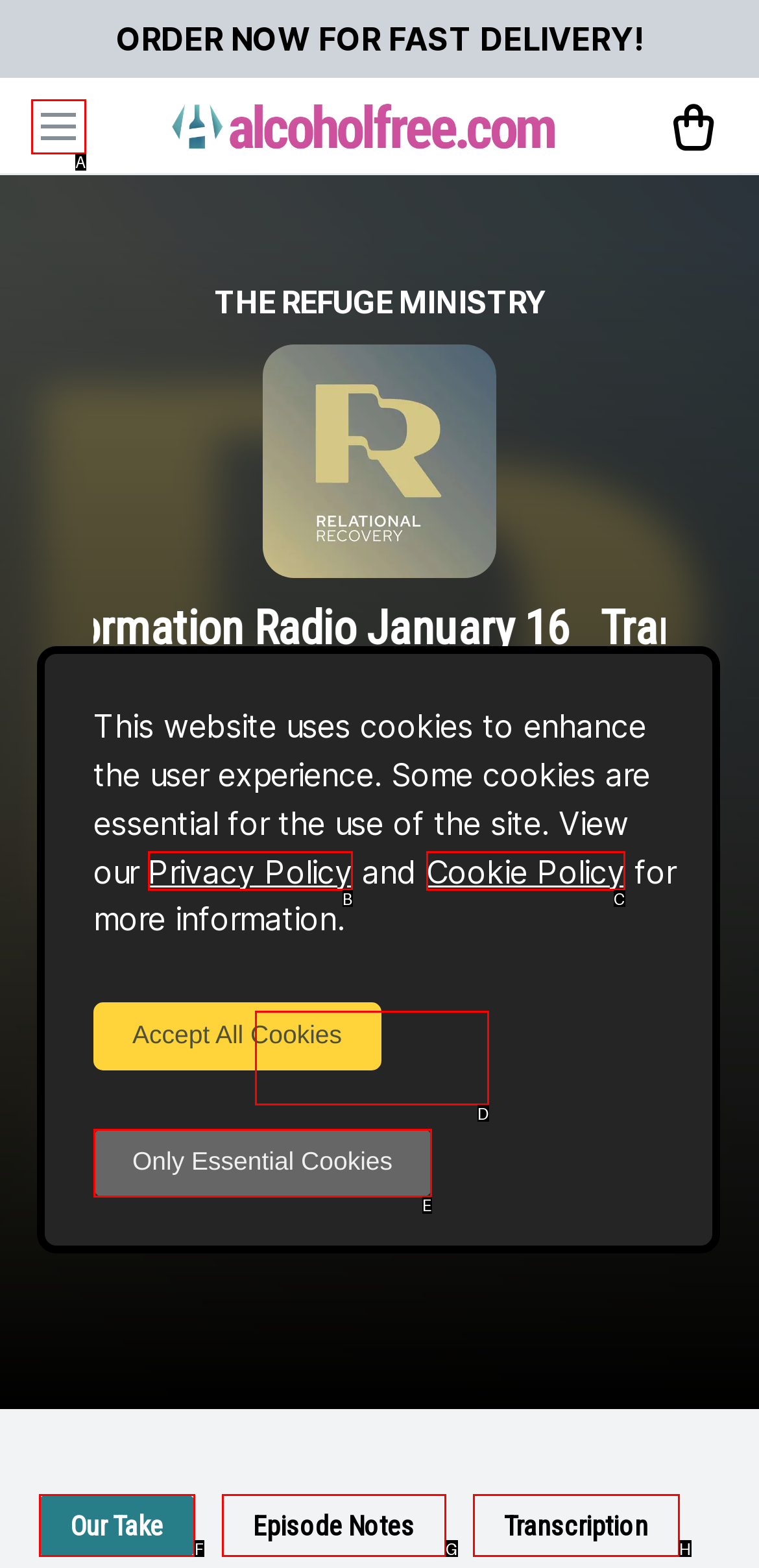Select the right option to accomplish this task: Play the episode. Reply with the letter corresponding to the correct UI element.

D